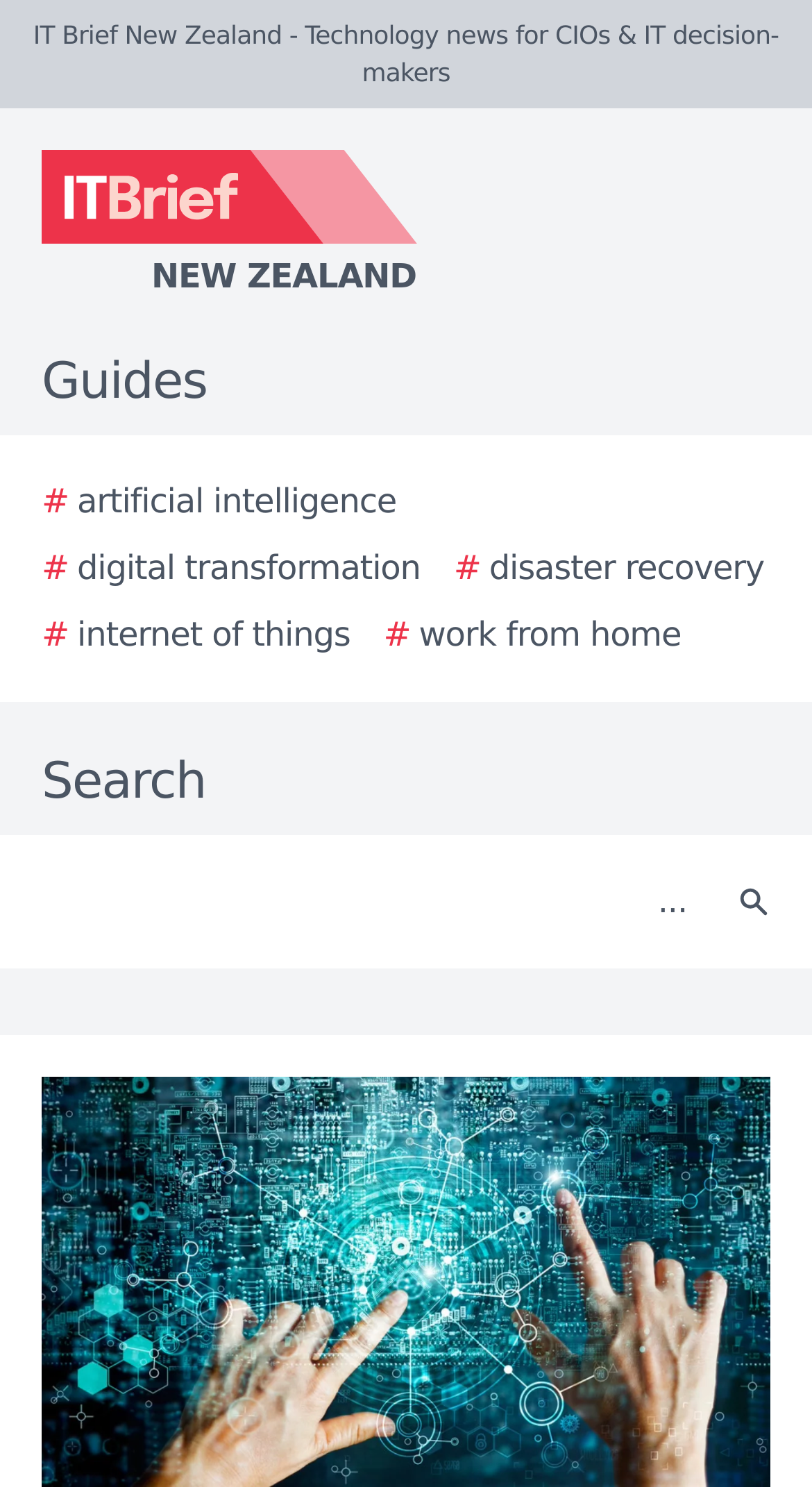From the given element description: "New Zealand", find the bounding box for the UI element. Provide the coordinates as four float numbers between 0 and 1, in the order [left, top, right, bottom].

[0.0, 0.1, 0.923, 0.202]